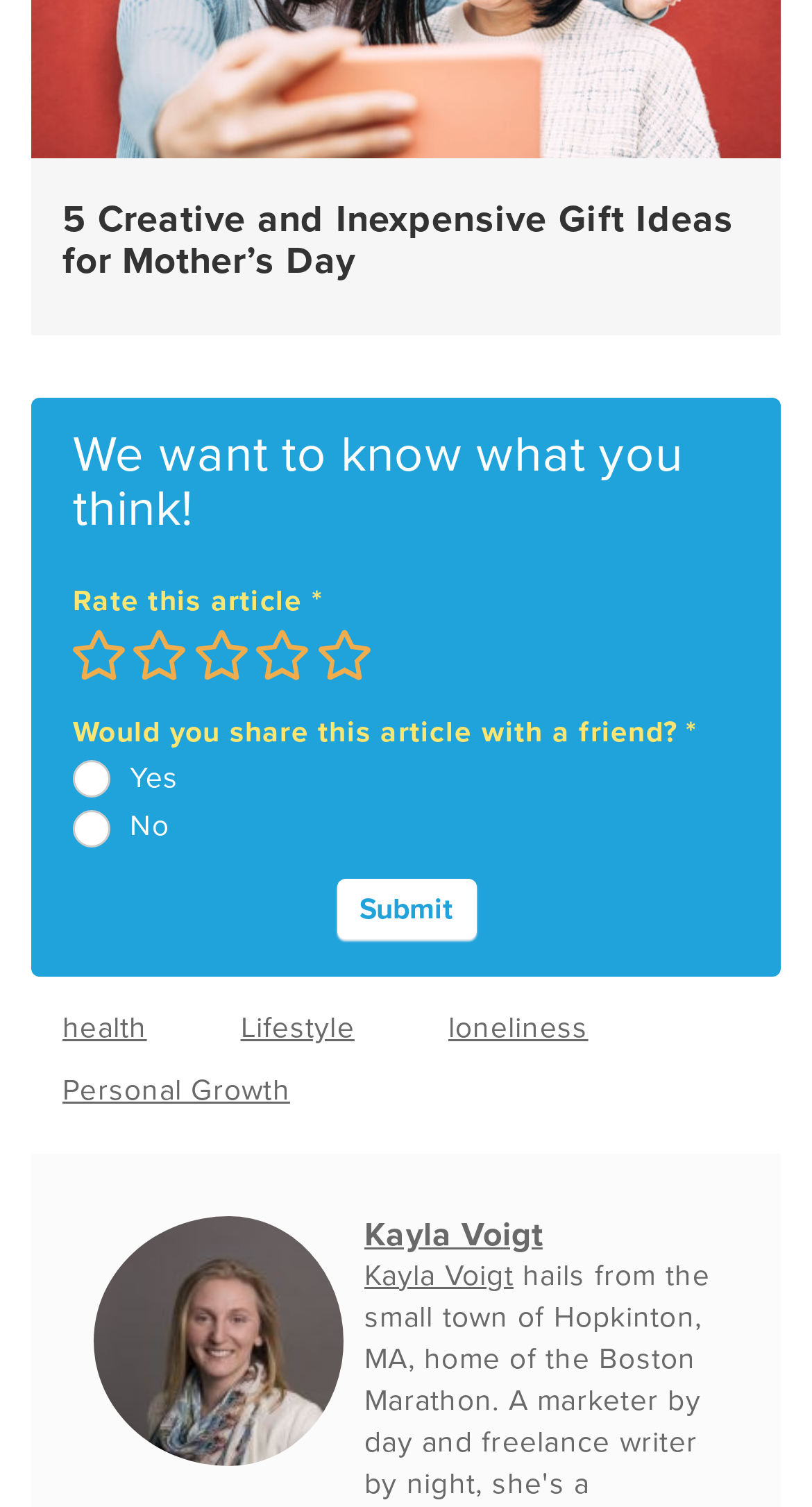Identify the bounding box coordinates for the UI element described as follows: aria-label="logo". Use the format (top-left x, top-left y, bottom-right x, bottom-right y) and ensure all values are floating point numbers between 0 and 1.

None